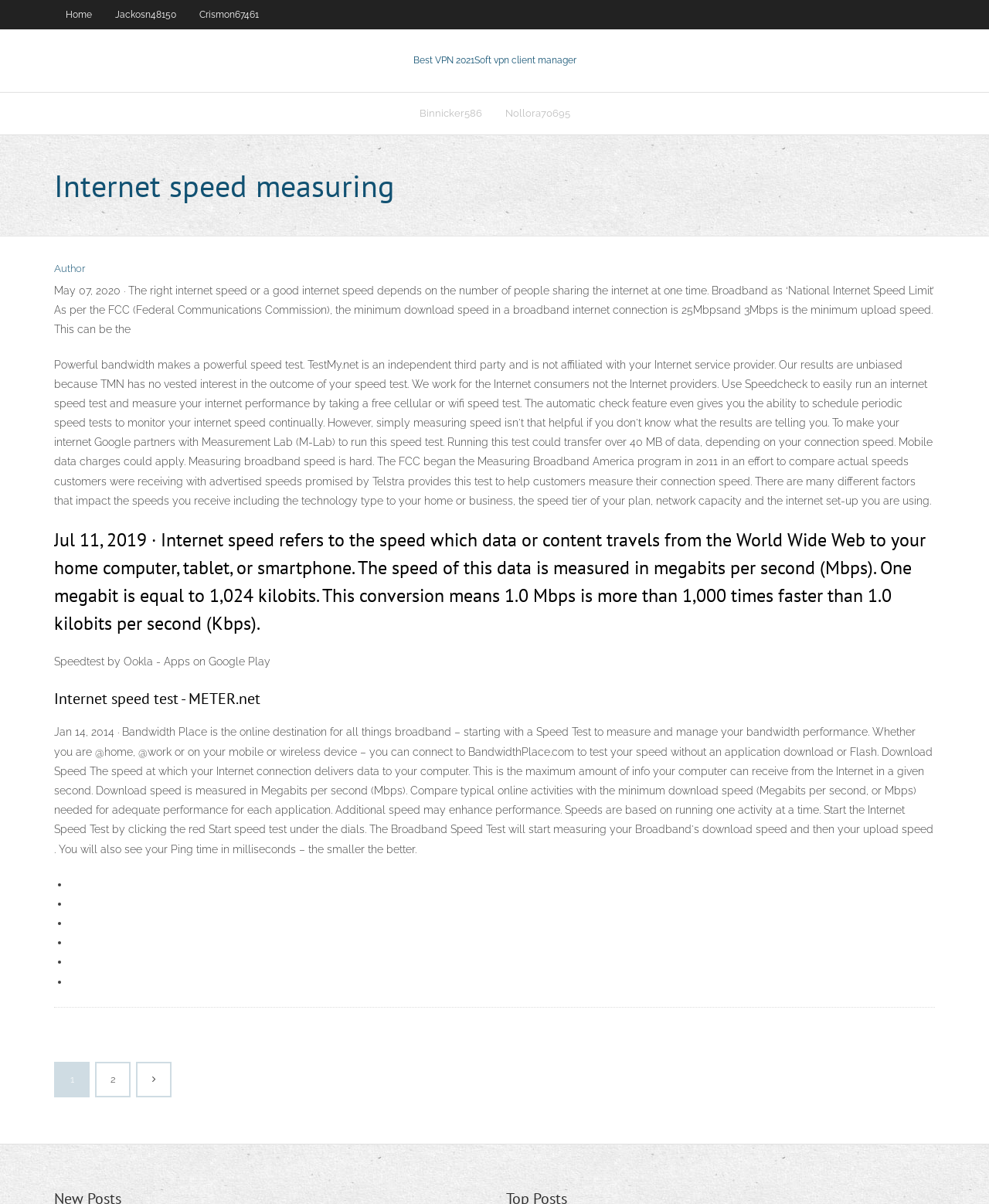Based on the image, provide a detailed and complete answer to the question: 
What is the minimum download speed in a broadband internet connection?

According to the FCC (Federal Communications Commission) mentioned in the webpage, the minimum download speed in a broadband internet connection is 25Mbps.